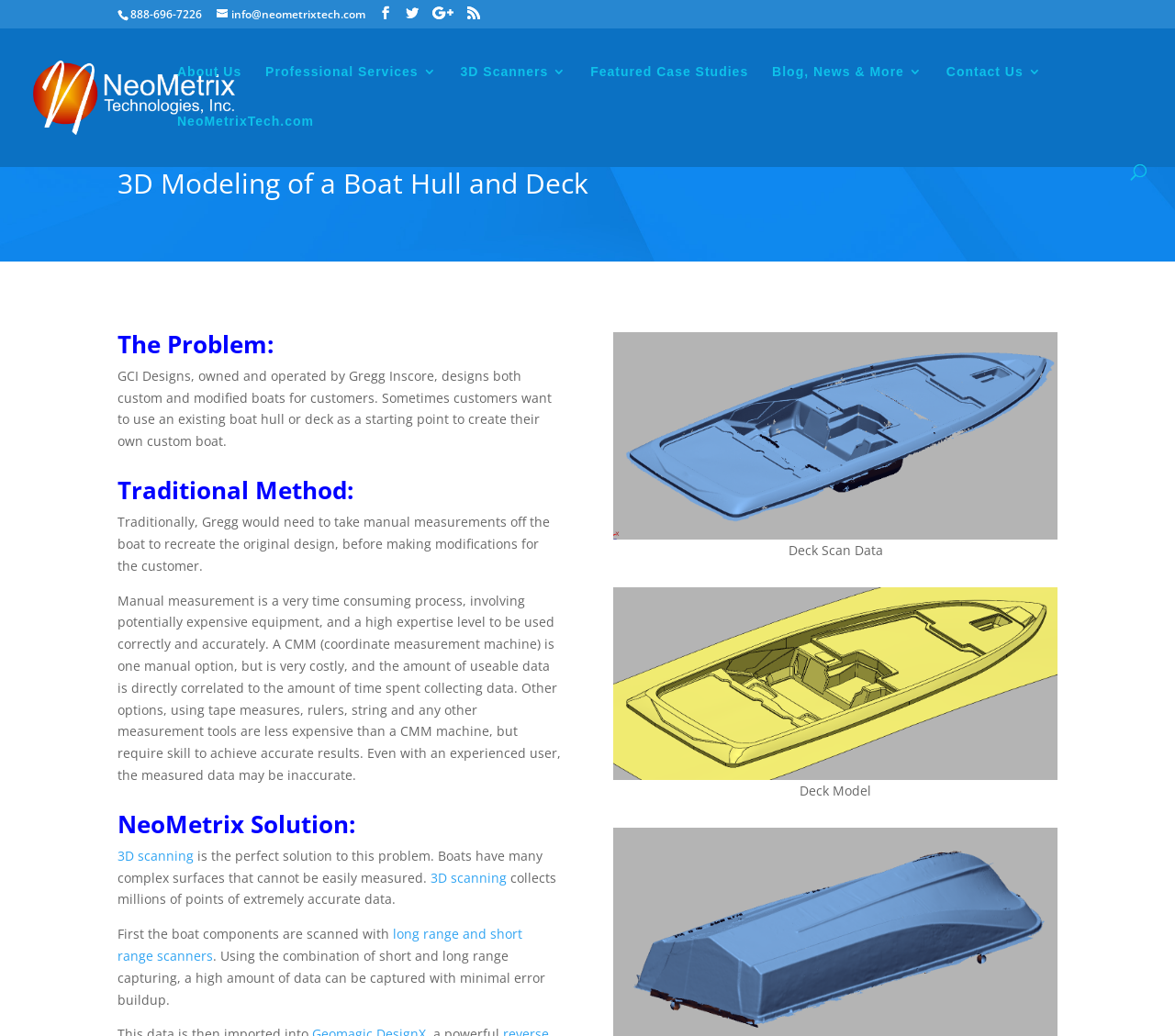Can you find the bounding box coordinates for the element to click on to achieve the instruction: "Search for something"?

[0.053, 0.027, 0.953, 0.029]